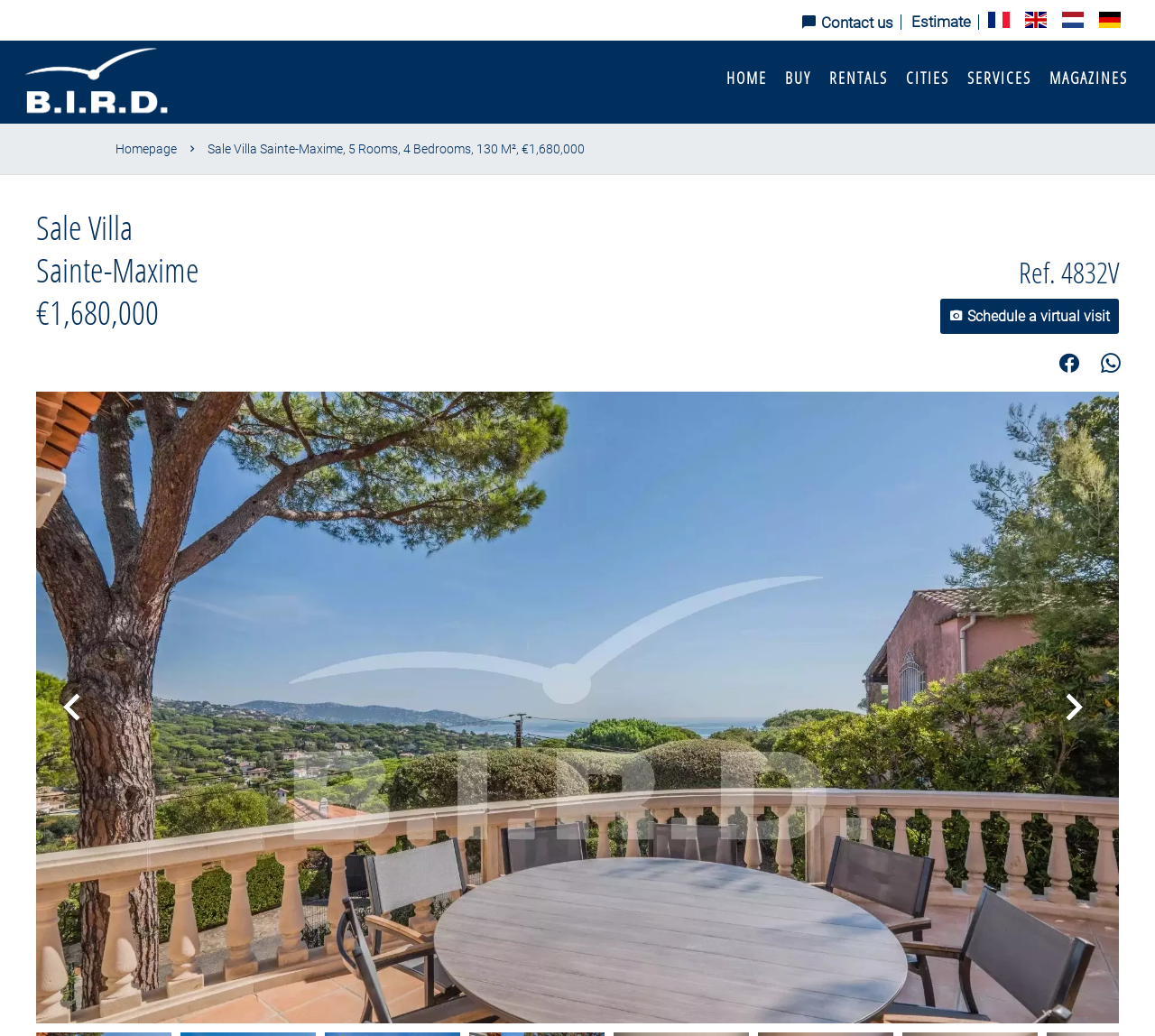Create a detailed description of the webpage's content and layout.

This webpage appears to be a real estate listing for a villa in Sainte-Maxime, France. At the top left corner, there is a logo image. To the right of the logo, there are several navigation links, including "HOME", "BUY", "RENTALS", "CITIES", "SERVICES", and "MAGAZINES". Below these links, there is a prominent heading that reads "Sale Villa Sainte-Maxime, 5 Rooms, 4 Bedrooms, 130 M², €1,680,000". 

Above this heading, there is a smaller heading that reads "Sale Villa Sainte-Maxime €1,680,000". On the right side of the page, there are several links, including "Contact us", "Estimate", and four empty links represented by a non-breaking space character. 

Further down the page, there is a reference number "Ref. 4832V" and a link to schedule a virtual visit. Below this, there are social media links to Facebook and Whatsapp. The main content of the page is accompanied by a large image of the villa, which takes up most of the page's width and height.